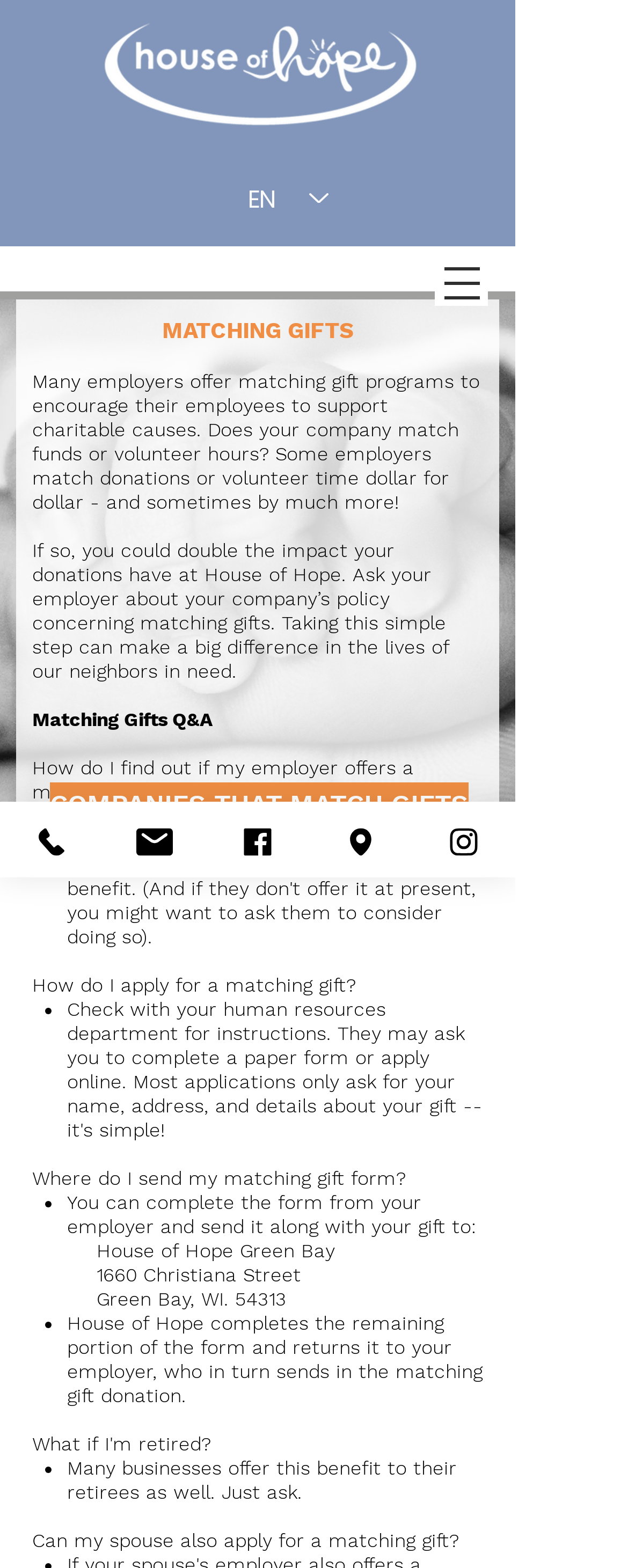Pinpoint the bounding box coordinates of the clickable element to carry out the following instruction: "Select language."

[0.359, 0.106, 0.559, 0.147]